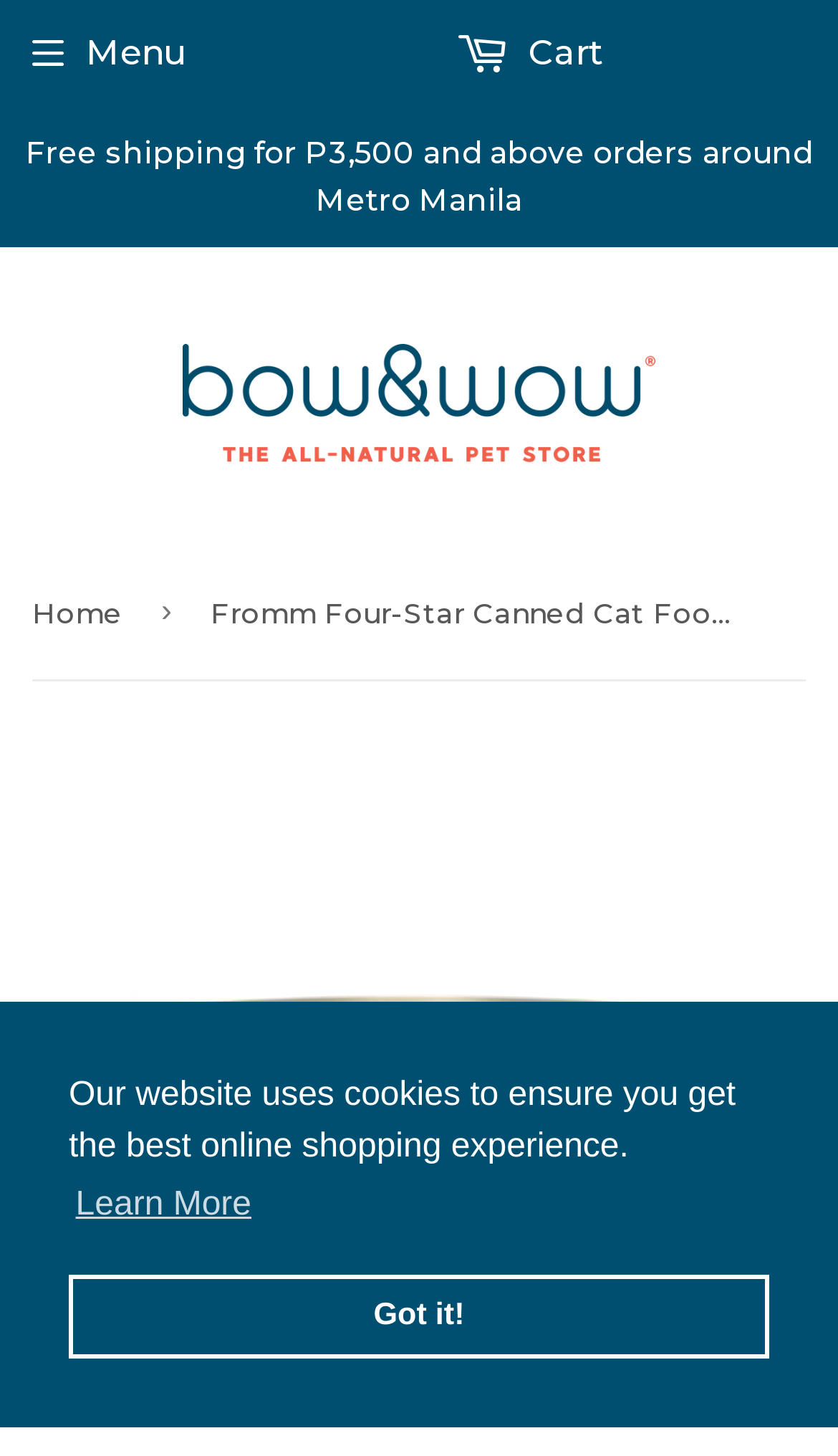Answer the question using only a single word or phrase: 
What is the minimum order amount for free shipping in Metro Manila?

P3,500